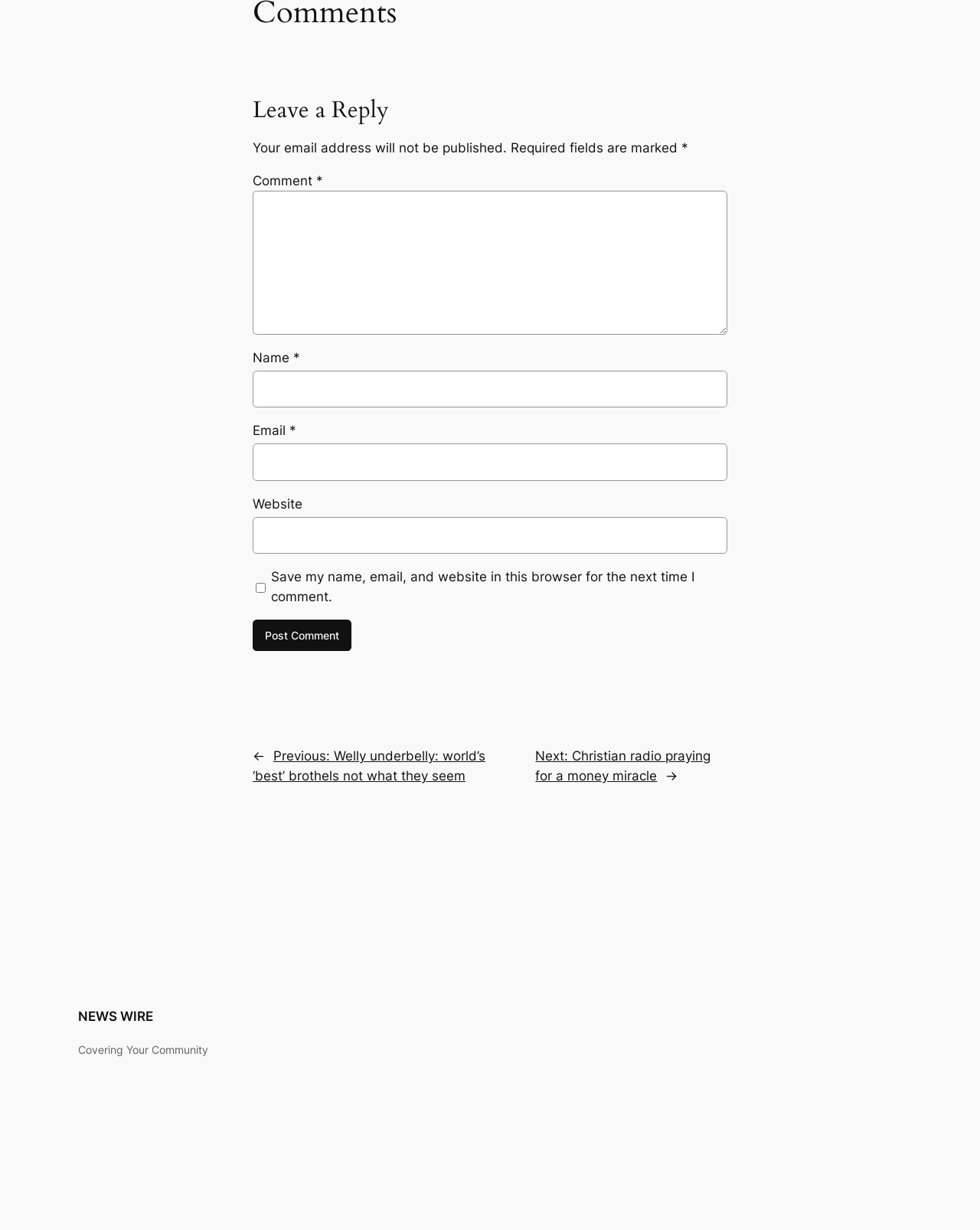Identify the bounding box coordinates of the clickable region to carry out the given instruction: "Post your comment".

[0.258, 0.504, 0.359, 0.53]